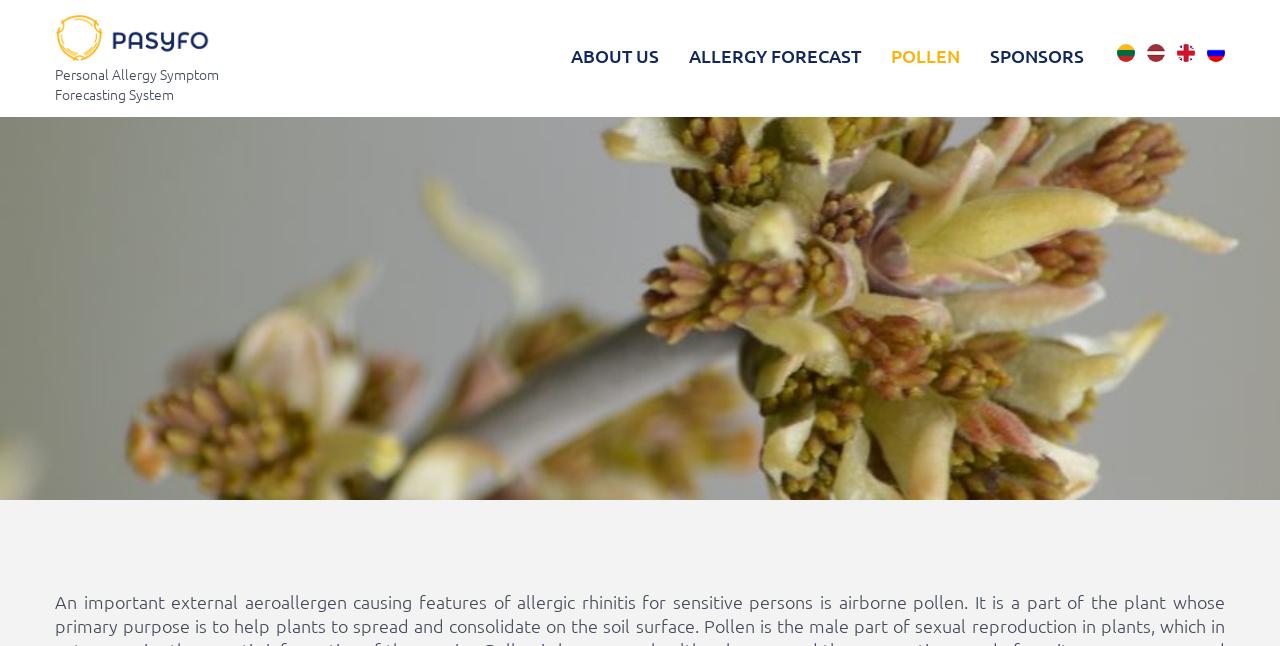How many main categories are there?
Observe the image and answer the question with a one-word or short phrase response.

5